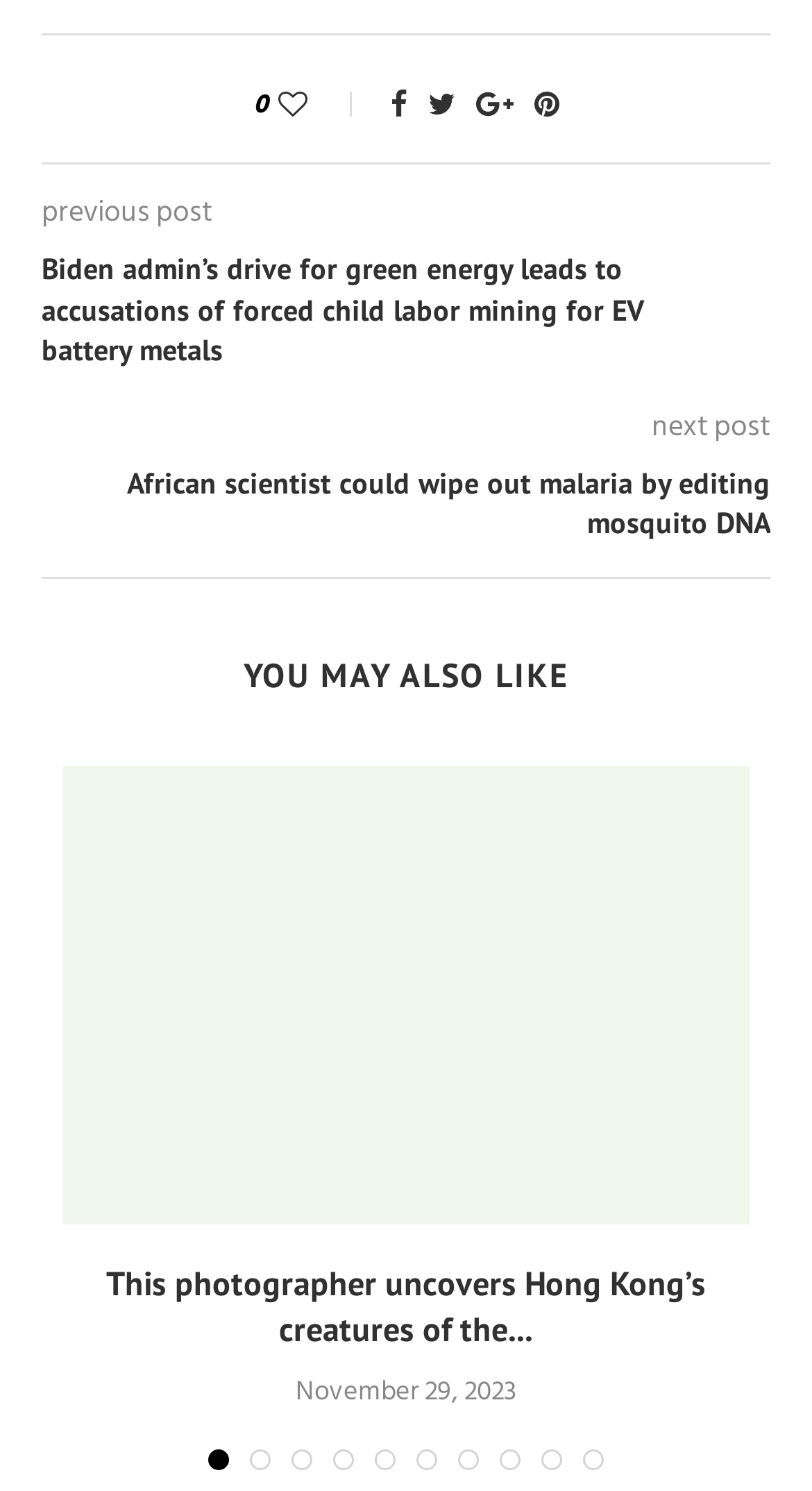Show me the bounding box coordinates of the clickable region to achieve the task as per the instruction: "Go to the next post".

[0.803, 0.271, 0.949, 0.303]